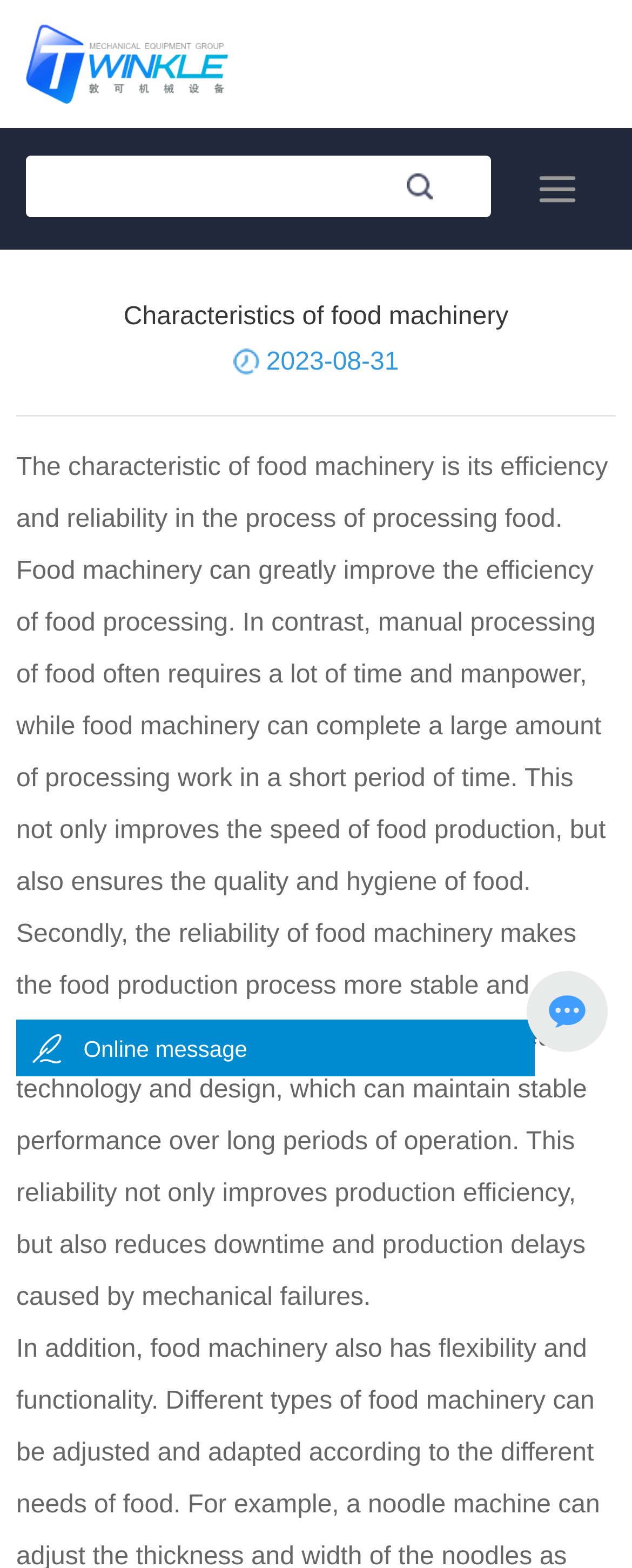Please identify the webpage's heading and generate its text content.

Characteristics of food machinery